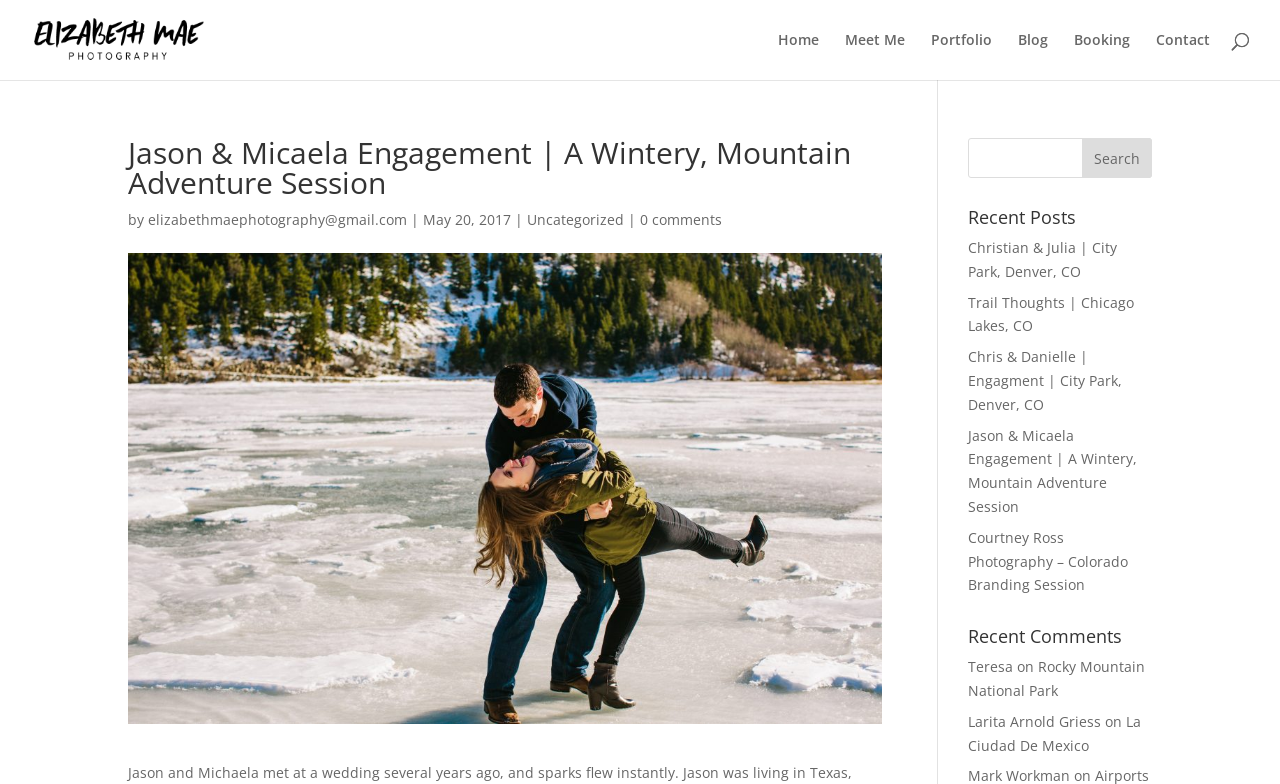Determine the bounding box coordinates of the element's region needed to click to follow the instruction: "go to home page". Provide these coordinates as four float numbers between 0 and 1, formatted as [left, top, right, bottom].

[0.608, 0.042, 0.64, 0.102]